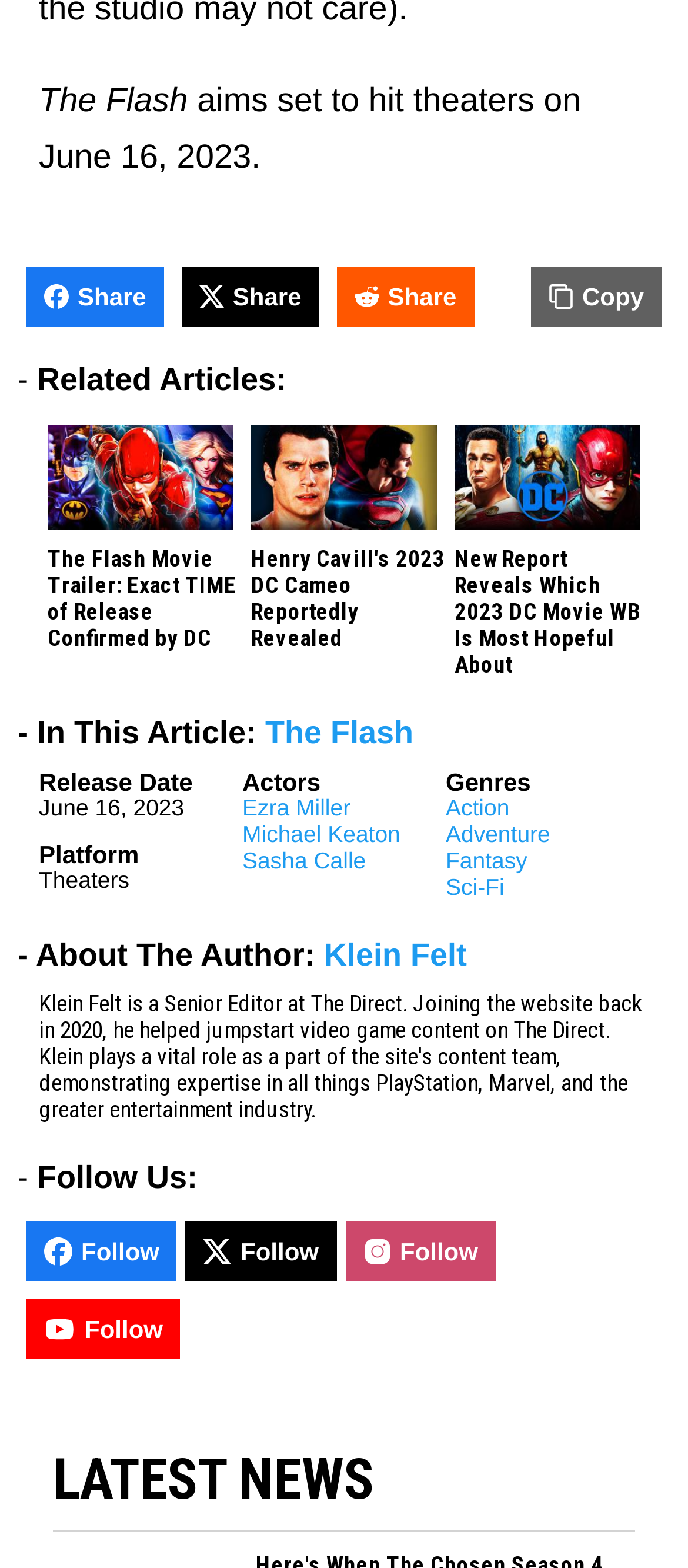Answer this question using a single word or a brief phrase:
What are the genres of the movie?

Action, Adventure, Fantasy, Sci-Fi